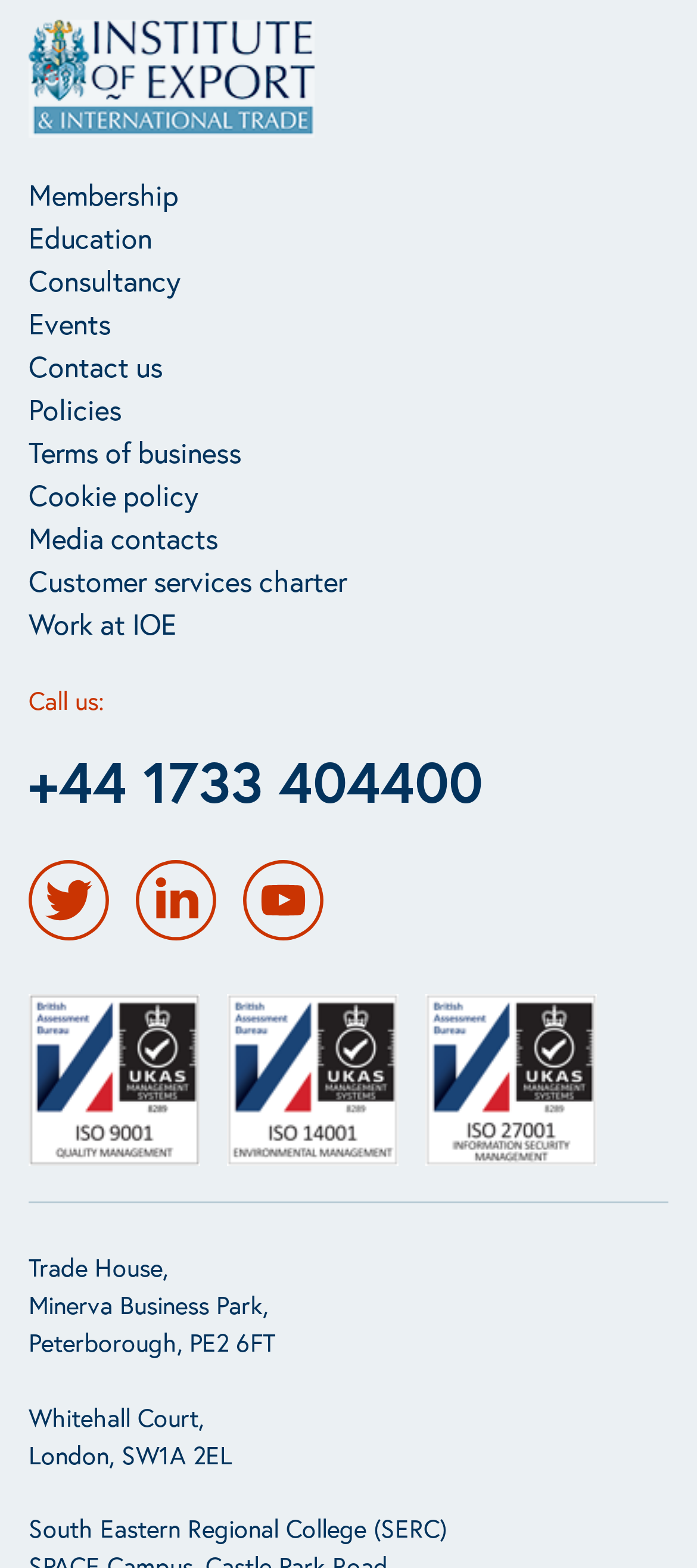Identify and provide the bounding box coordinates of the UI element described: "+44 1733 404400". The coordinates should be formatted as [left, top, right, bottom], with each number being a float between 0 and 1.

[0.041, 0.474, 0.692, 0.522]